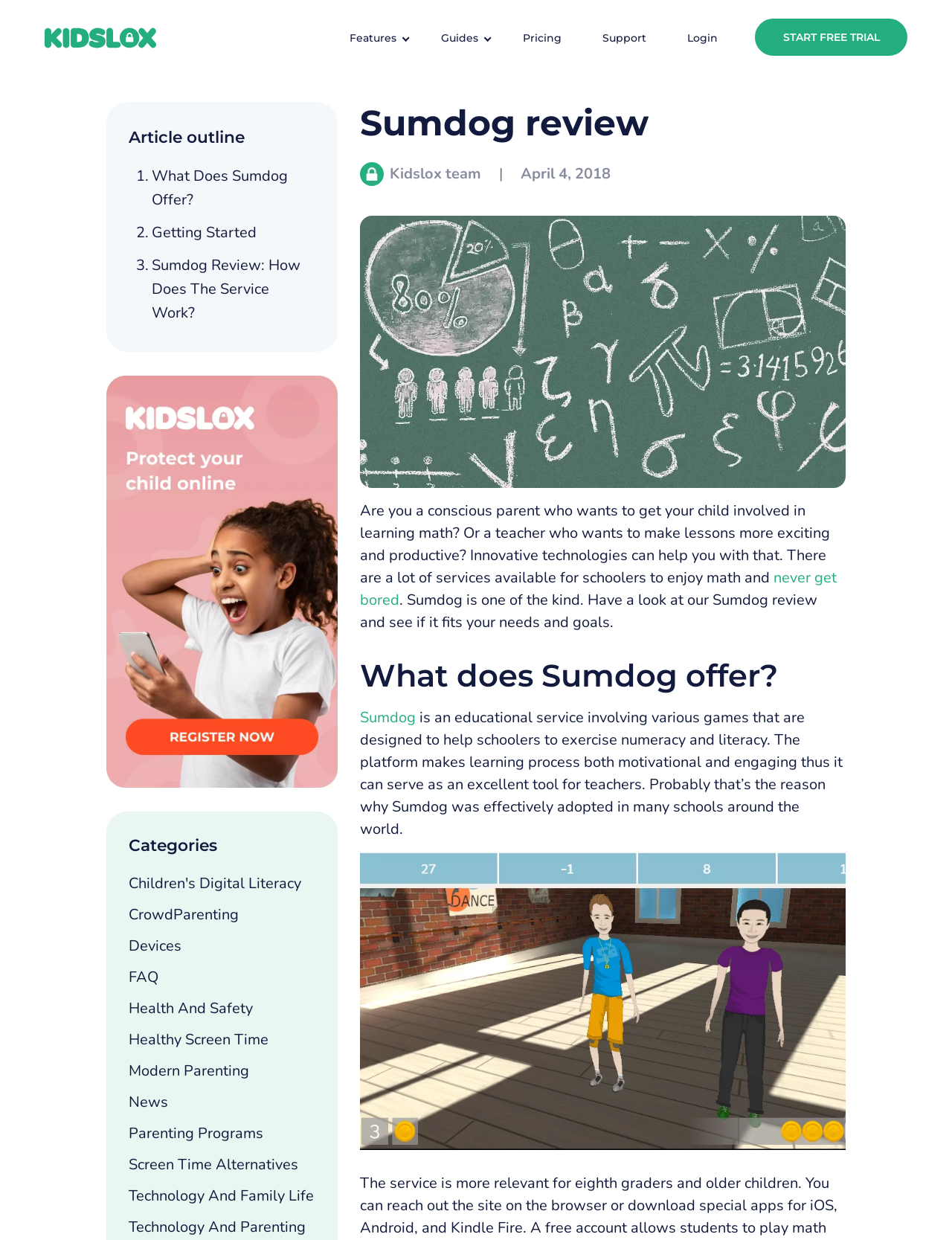Respond to the question below with a single word or phrase: What is the purpose of Sumdog?

Learning math